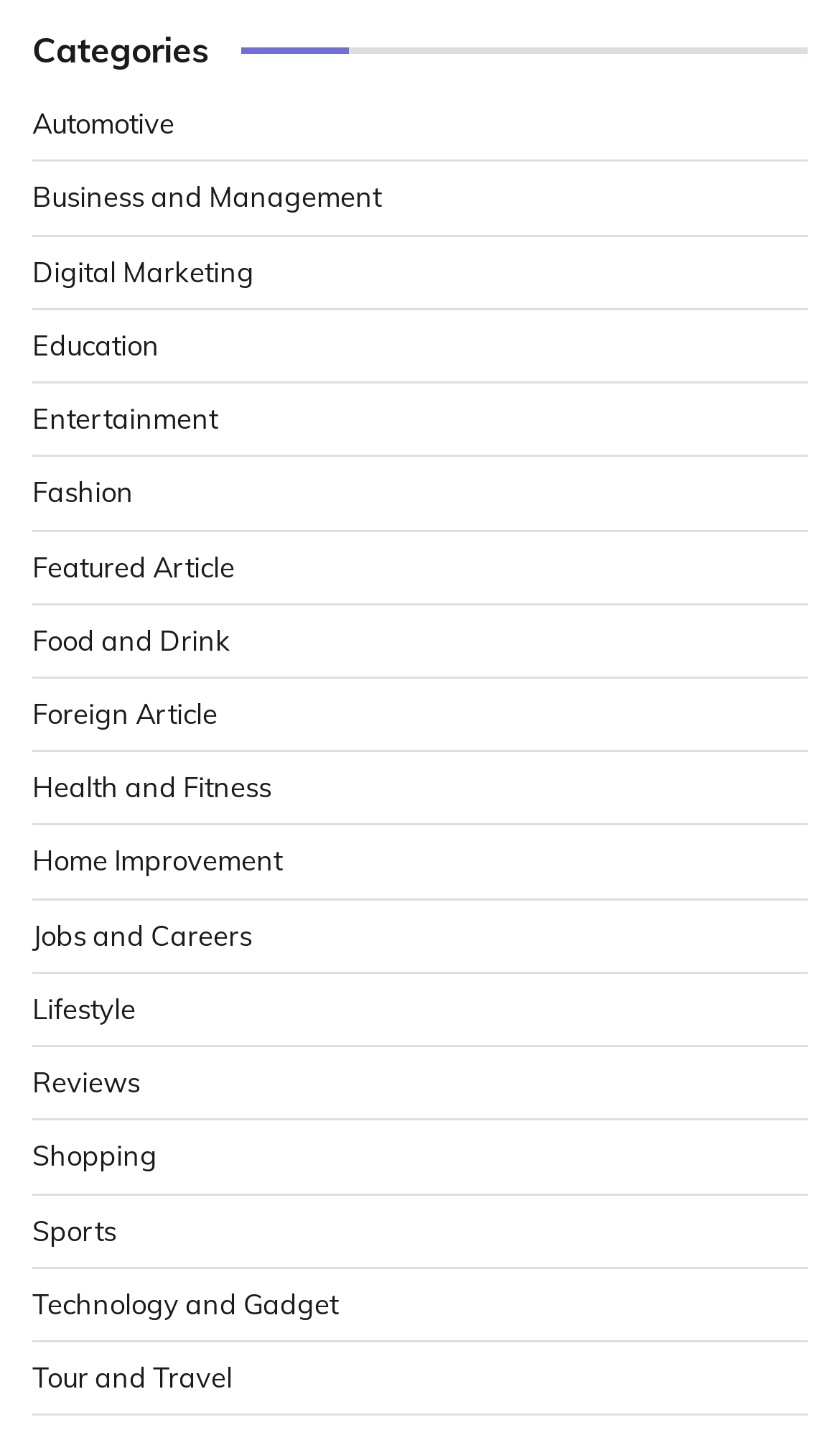Please locate the clickable area by providing the bounding box coordinates to follow this instruction: "Explore Technology and Gadget".

[0.038, 0.893, 0.403, 0.917]